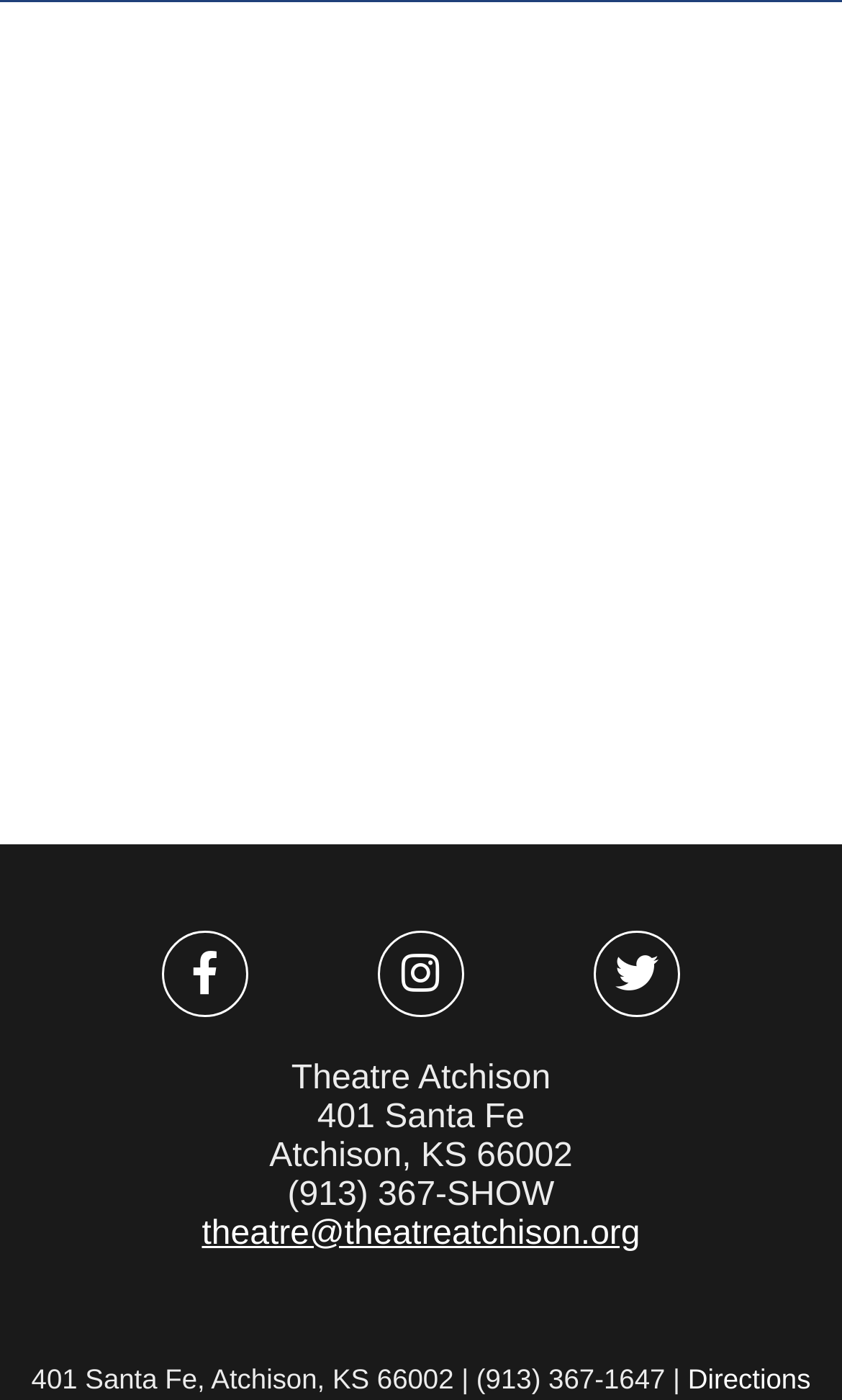How many social media links are available?
Using the image as a reference, answer with just one word or a short phrase.

3